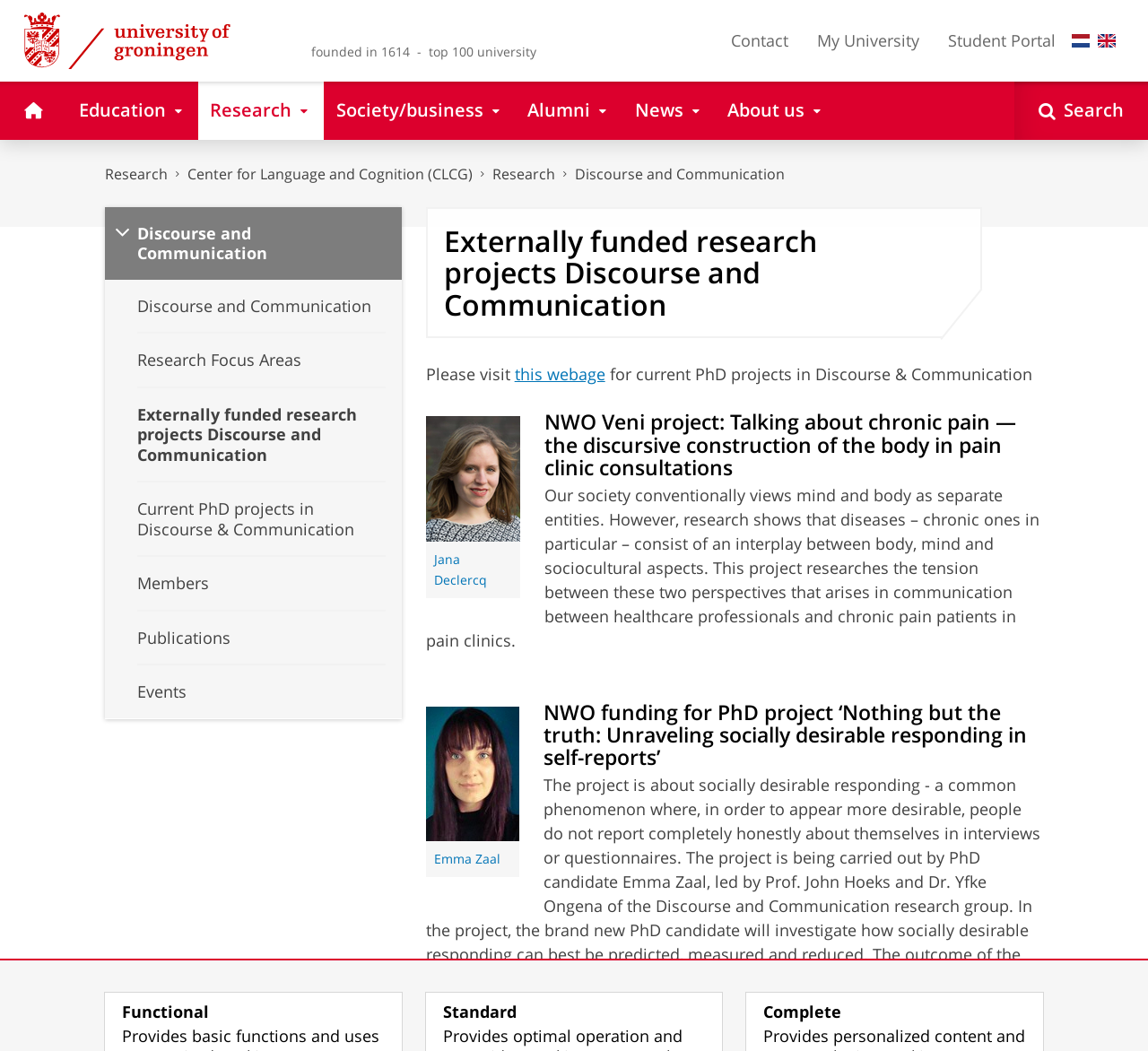What is the language of the webpage?
Can you give a detailed and elaborate answer to the question?

The language of the webpage can be determined by looking at the language select option at the top-right corner of the webpage, which shows 'English' as one of the options. Additionally, the content of the webpage is written in English, which further suggests that the language of the webpage is English.